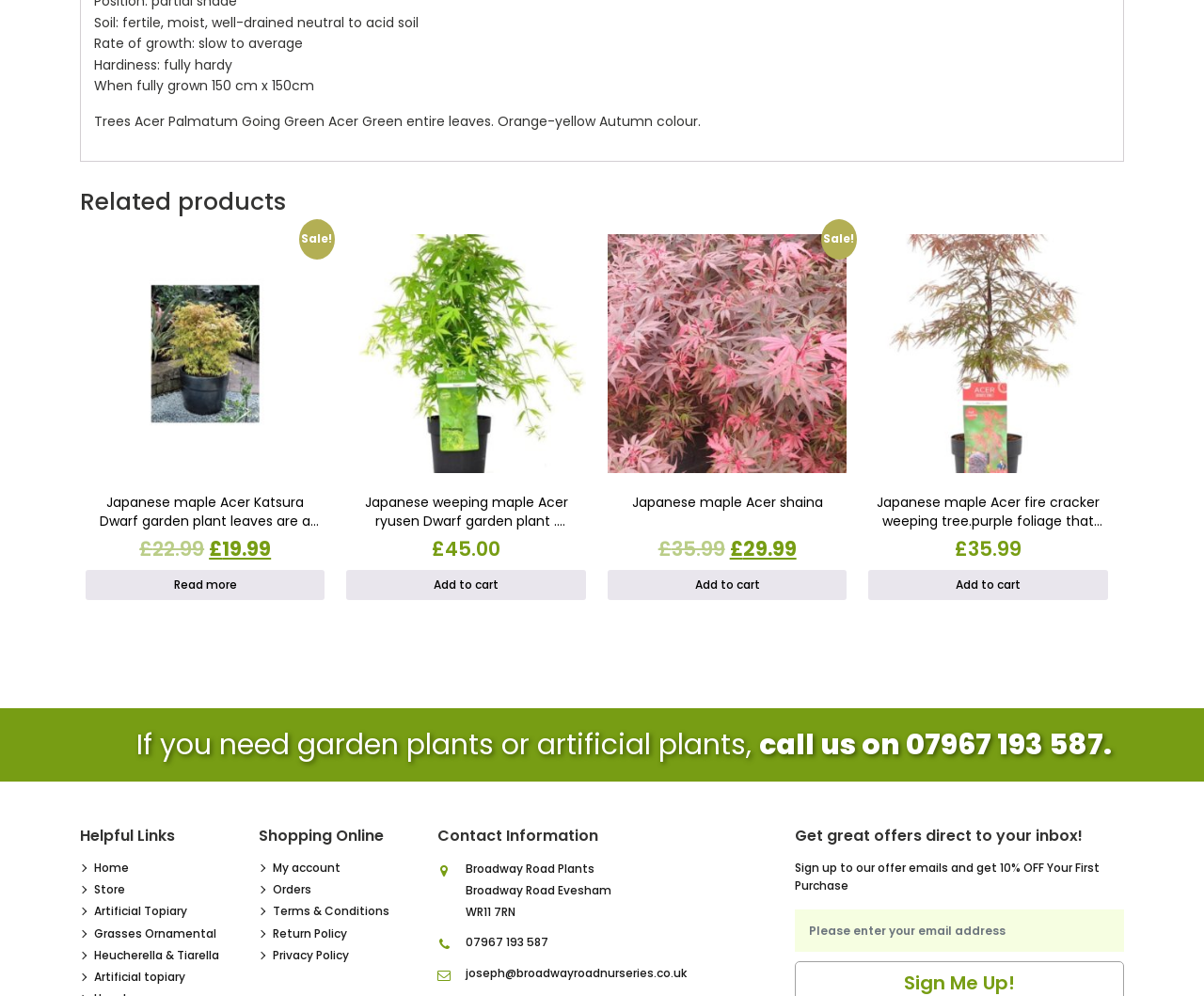Determine the bounding box coordinates for the region that must be clicked to execute the following instruction: "Add to cart Japanese weeping maple Acer ryusen Dwarf garden plant".

[0.288, 0.572, 0.487, 0.602]